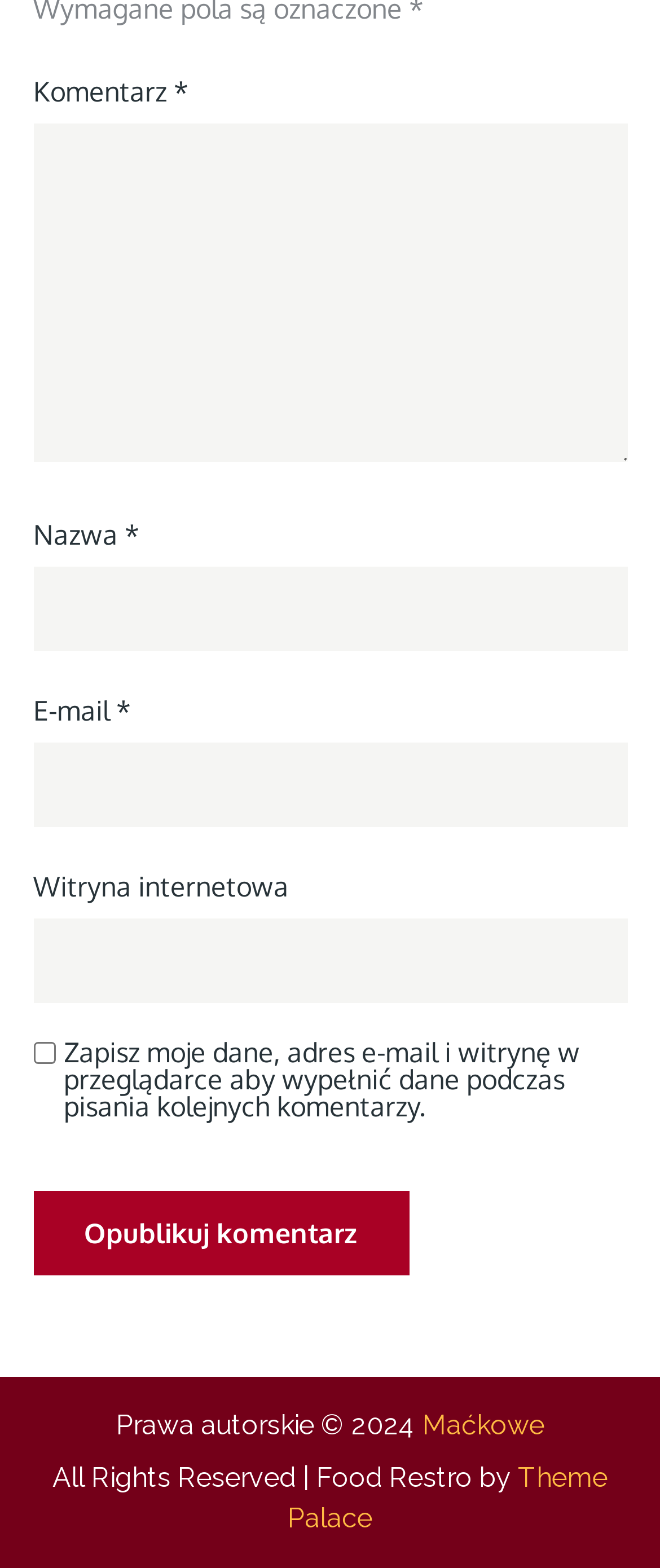Please provide a detailed answer to the question below based on the screenshot: 
How many links are present in the footer?

The footer section contains two links: 'Maćkowe' and 'Theme Palace'. These links are located at the bottom of the webpage, below the copyright information.